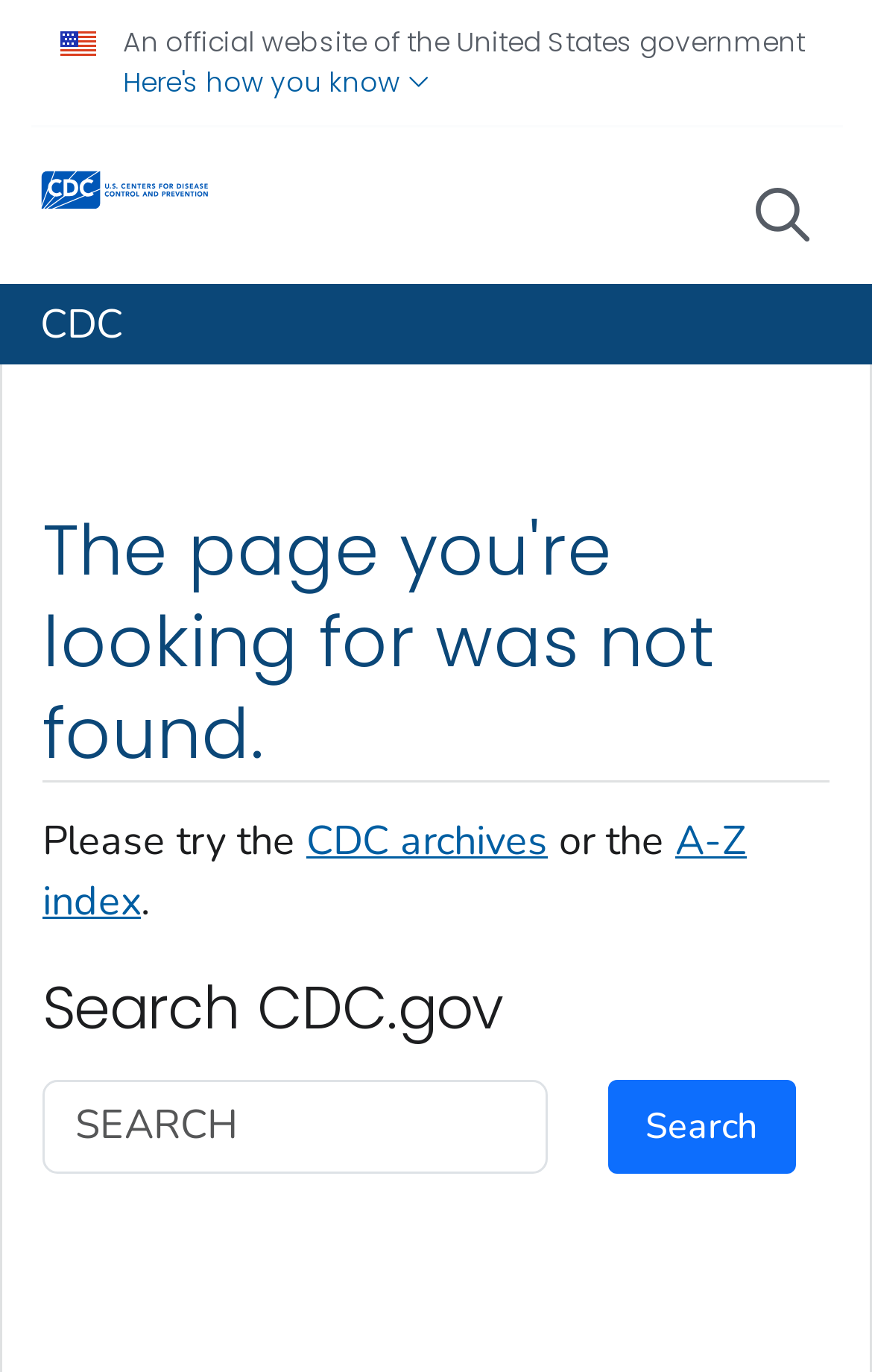Describe every aspect of the webpage in a detailed manner.

The webpage is a "Page Not Found" error page from the Centers for Disease Control and Prevention (CDC) website. At the top of the page, there is a notification stating that it is an official website of the United States government, accompanied by a button that provides more information. 

Below this notification, there is a link to the CDC website, accompanied by the CDC logo. On the right side of the page, there is a search icon and a link to search the CDC website.

The main content of the page is a heading that states "The page you're looking for was not found." Below this heading, there is a paragraph of text that suggests trying the CDC archives or the A-Z index to find the desired information. 

Further down the page, there is a search box with a heading "Search CDC.gov" and a button to submit the search query.